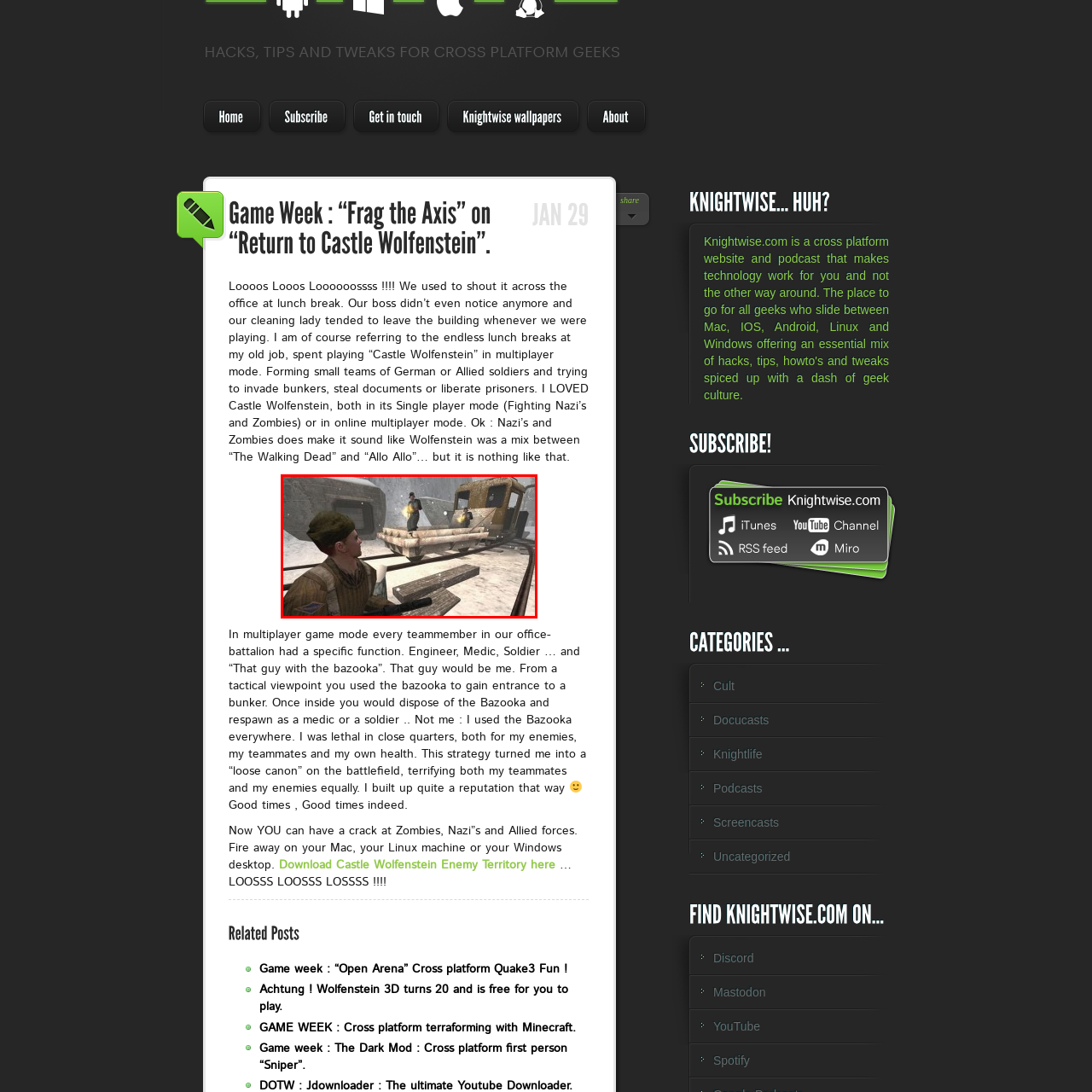Offer a detailed description of the content within the red-framed image.

The image captures a tense moment from the classic video game "Return to Castle Wolfenstein," showcasing a snowy, war-torn environment. In the foreground, a soldier equipped with a rifle, wearing a military uniform and a cap, is positioned as if ready for action. He observes two enemy soldiers, who appear to be on a makeshift platform, aiming and firing into the distance, possibly at the soldier in the foreground. The backdrop features derelict structures, adding to the desolate atmosphere of the battlefield. Snowflakes drift through the air, enhancing the cold, harsh conditions of the setting. This scene encapsulates the intensity and strategy inherent in the gameplay, as players navigate through missions filled with firefights and tactical challenges.